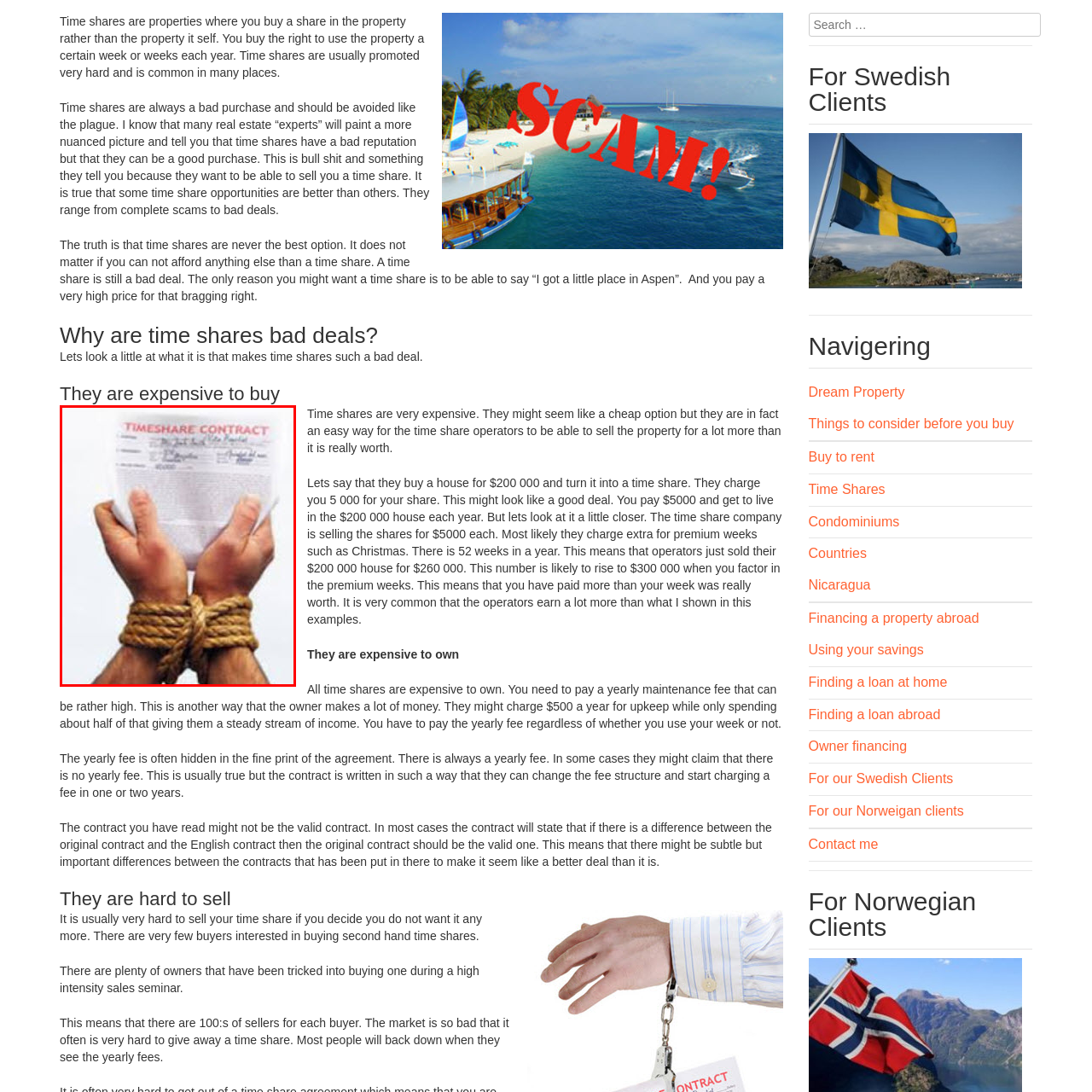Generate a detailed caption for the content inside the red bounding box.

The image depicts a pair of hands bound together with rope, holding up a timeshare contract. The text "TIMESHARE CONTRACT" is prominently displayed at the top of the document. This visual symbolizes the restrictive nature of timeshare agreements, suggesting that such contracts can trap individuals into unwanted financial commitments. The imagery conveys a critical perspective on timeshares, resonating with themes of entrapment and caution that are echoed in discussions about the pitfalls of purchasing timeshares, such as hidden fees and resale difficulties.